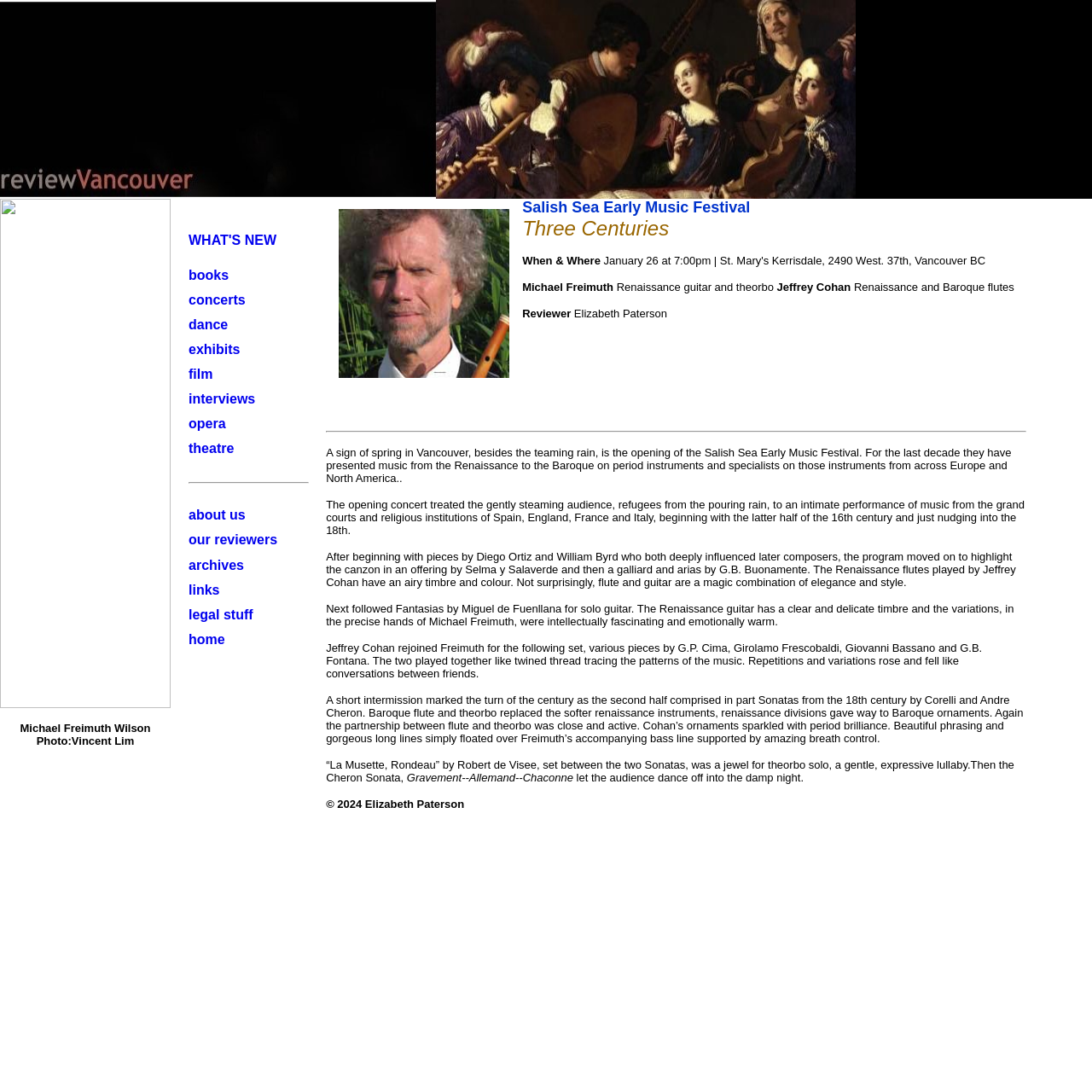Give a concise answer of one word or phrase to the question: 
What is the purpose of the 'about us' link?

To learn about the website's authors